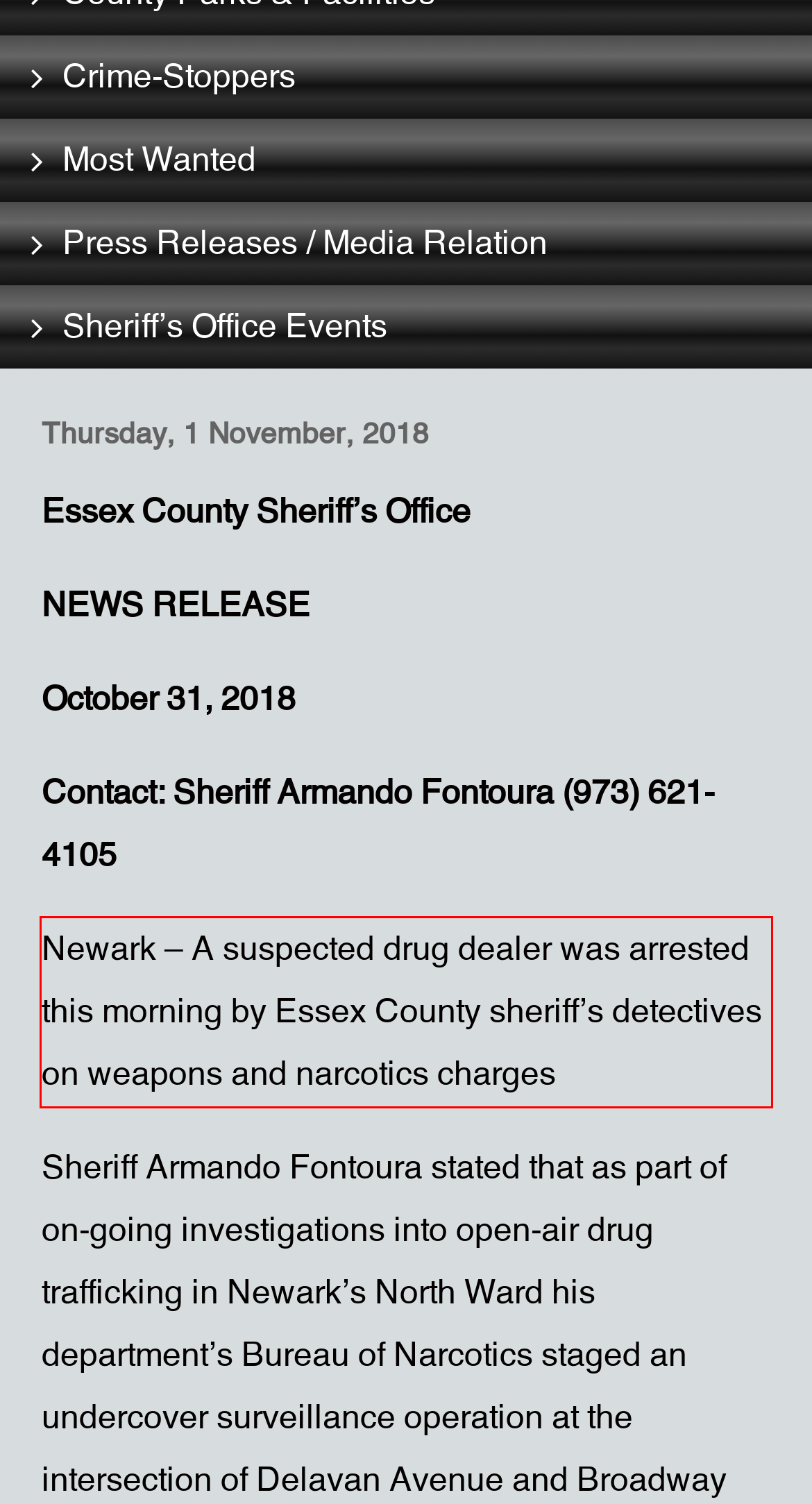Your task is to recognize and extract the text content from the UI element enclosed in the red bounding box on the webpage screenshot.

Newark – A suspected drug dealer was arrested this morning by Essex County sheriff’s detectives on weapons and narcotics charges